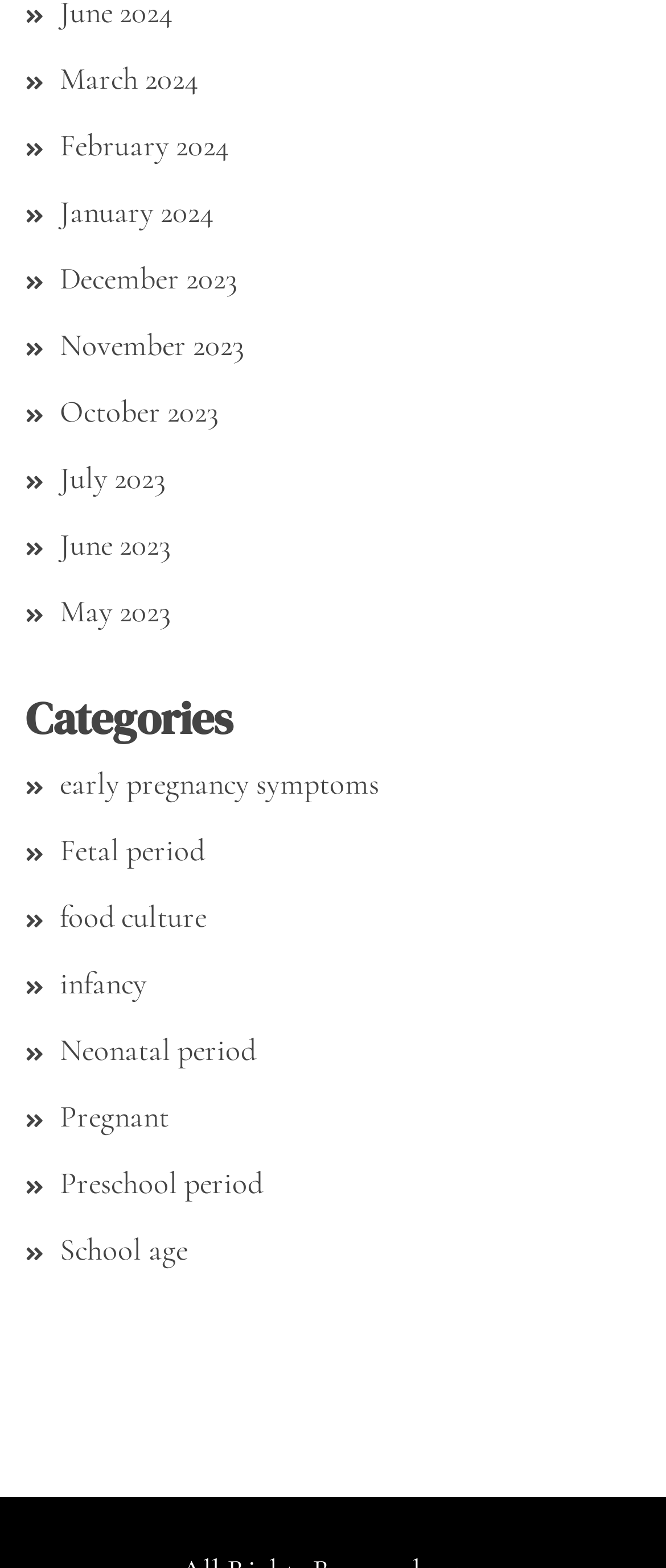Find the bounding box of the UI element described as: "Pregnant". The bounding box coordinates should be given as four float values between 0 and 1, i.e., [left, top, right, bottom].

[0.09, 0.699, 0.254, 0.723]